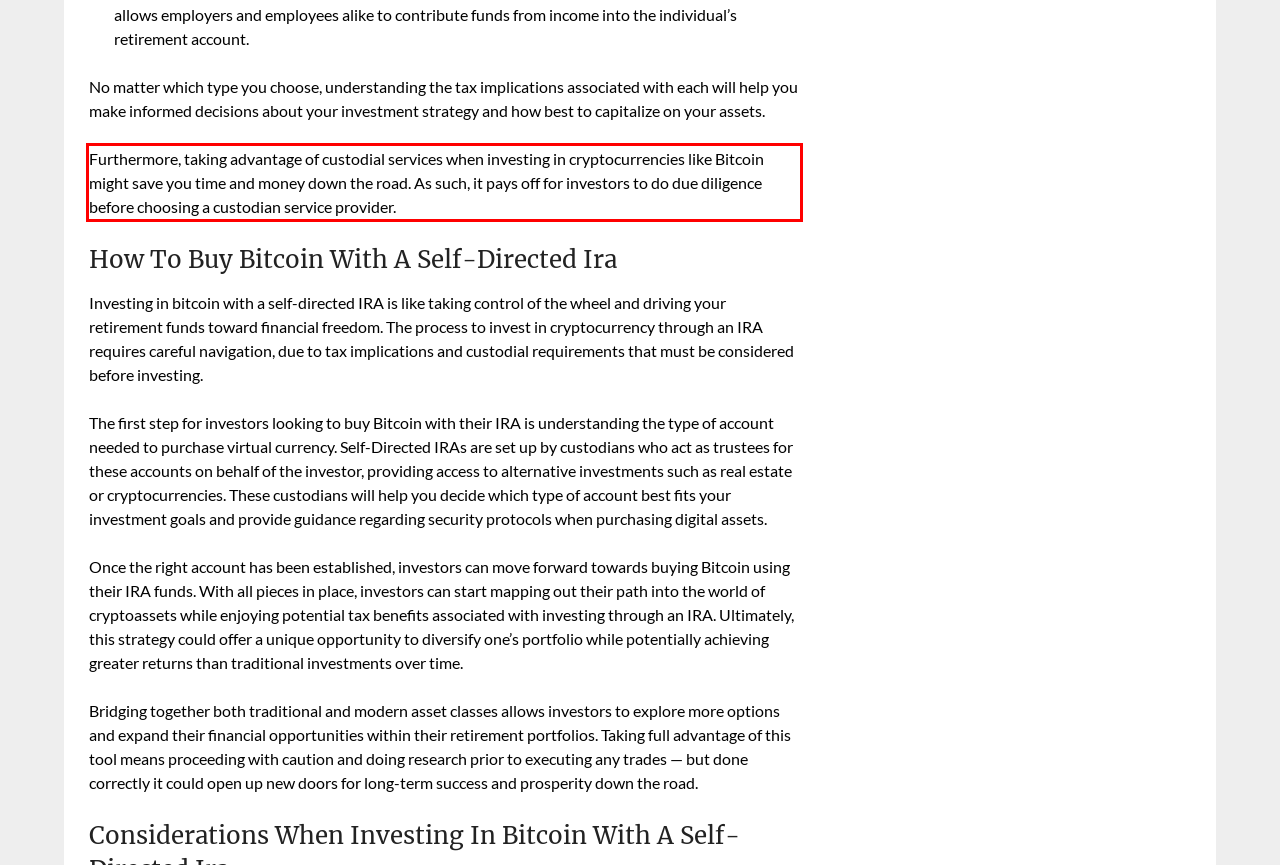Within the provided webpage screenshot, find the red rectangle bounding box and perform OCR to obtain the text content.

Furthermore, taking advantage of custodial services when investing in cryptocurrencies like Bitcoin might save you time and money down the road. As such, it pays off for investors to do due diligence before choosing a custodian service provider.